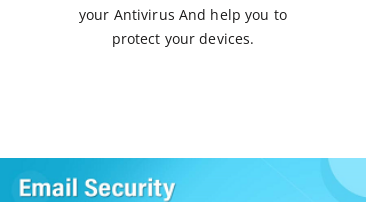Thoroughly describe everything you see in the image.

The image titled "Email and Web Protection" illustrates services designed to safeguard users from harmful emails and malicious websites. It highlights the importance of these protective measures in optimizing antivirus settings, ensuring device security, and preventing potential threats. Accompanied by supporting text, the image emphasizes how the service assists users in effectively managing their antivirus and enhancing the protection of their devices. This visual representation is a crucial aspect of the overall promotion of AVG's cybersecurity solutions.